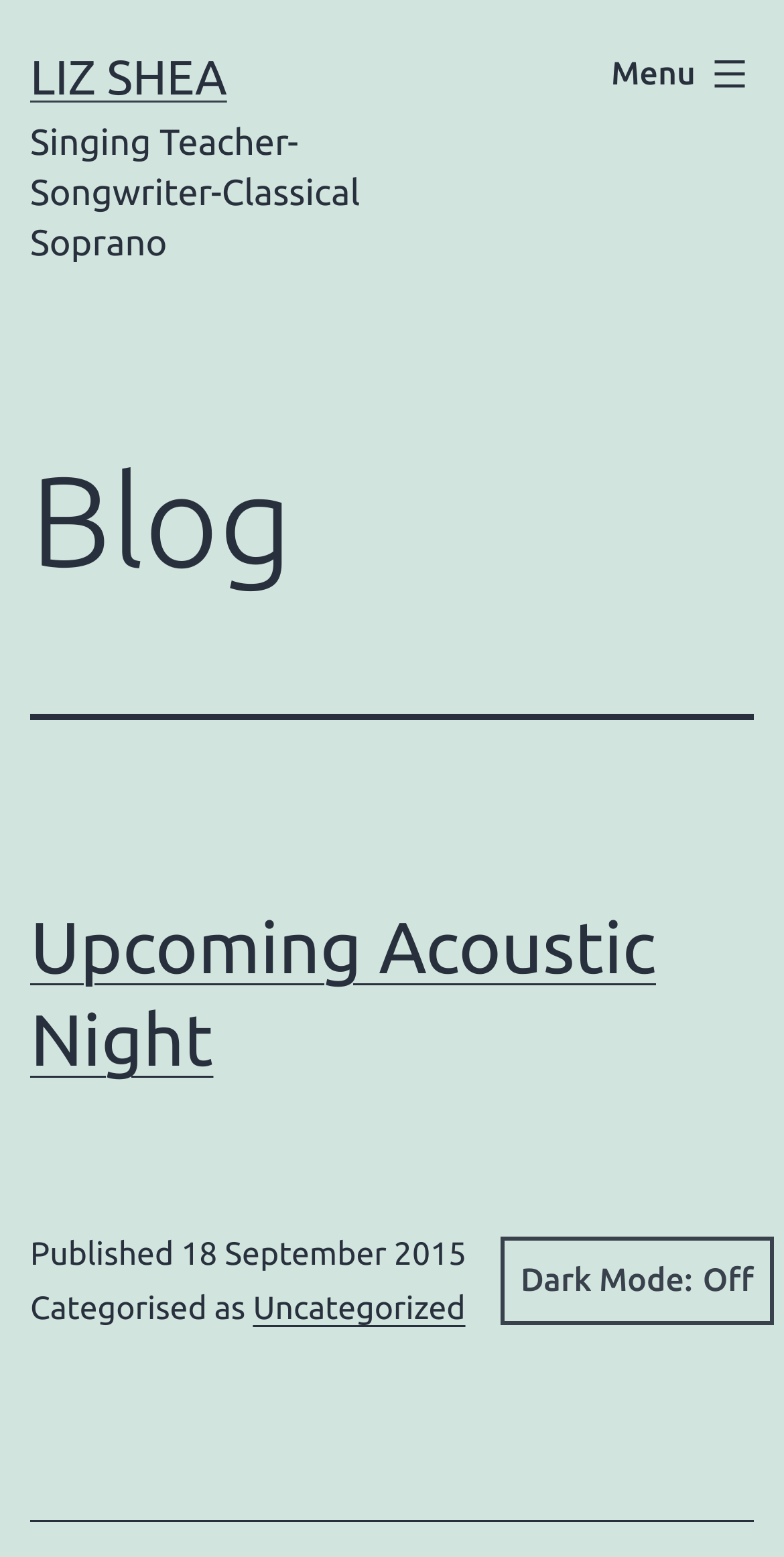Please provide a comprehensive response to the question below by analyzing the image: 
Is the menu expanded?

The button 'Menu' has an attribute 'expanded' set to 'False', which indicates that the menu is not expanded.